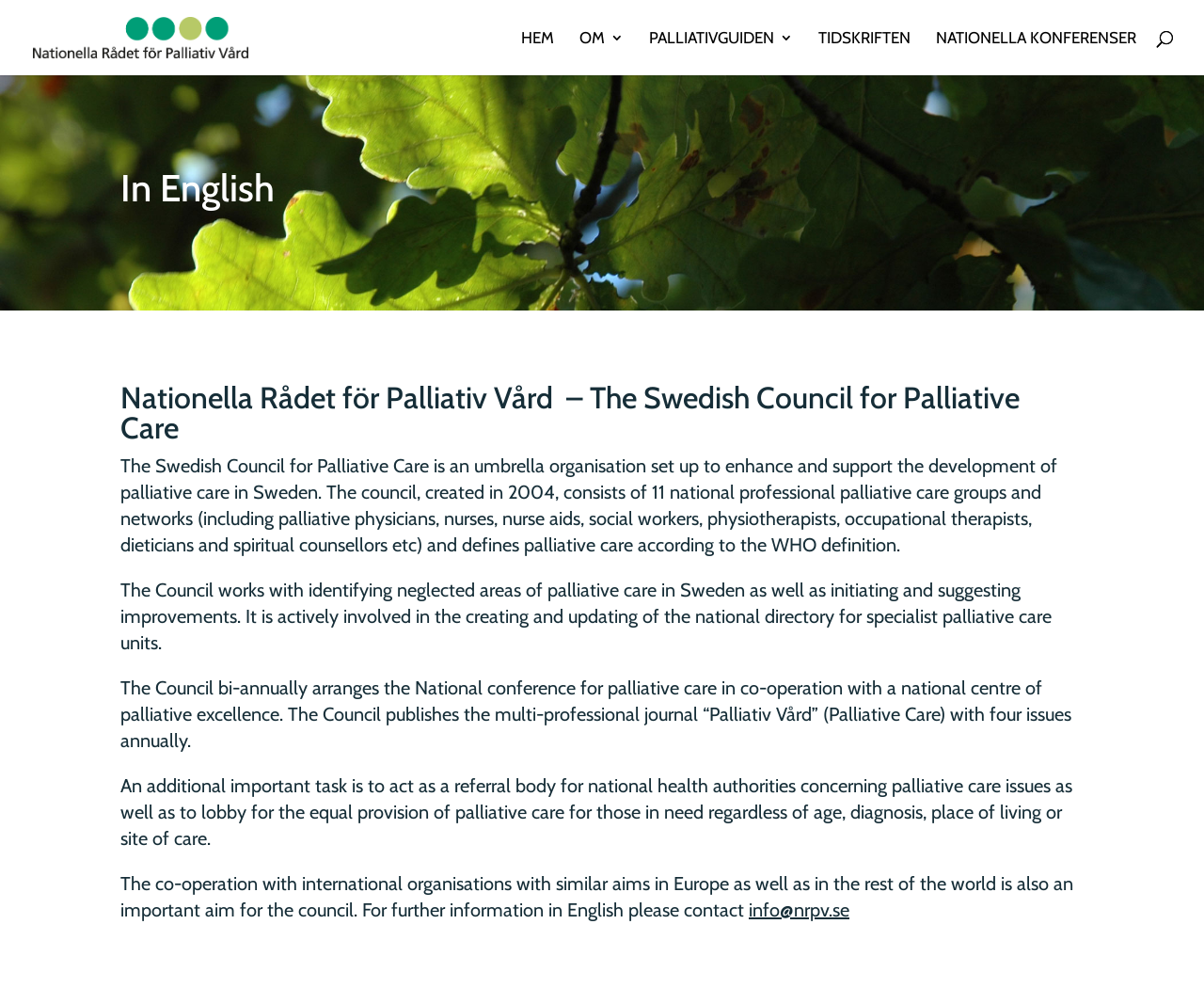Reply to the question with a brief word or phrase: What is the name of the council?

The Swedish Council for Palliative Care